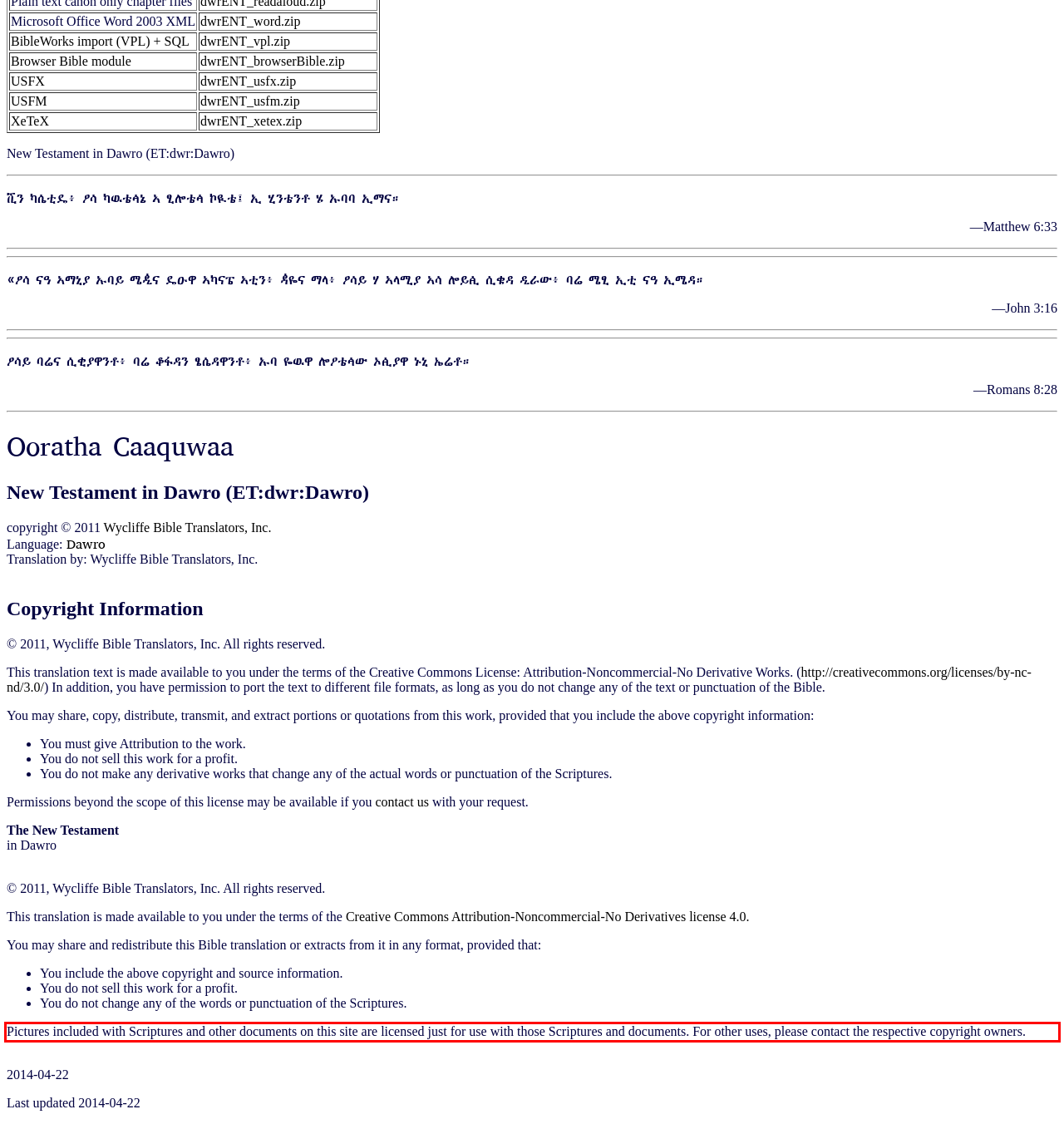Given a screenshot of a webpage with a red bounding box, extract the text content from the UI element inside the red bounding box.

Pictures included with Scriptures and other documents on this site are licensed just for use with those Scriptures and documents. For other uses, please contact the respective copyright owners.